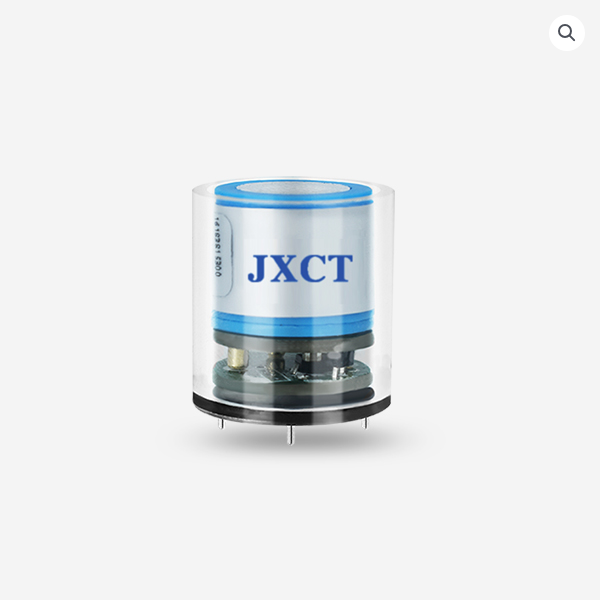What is the sensor's housing made of?
From the image, respond with a single word or phrase.

Transparent material